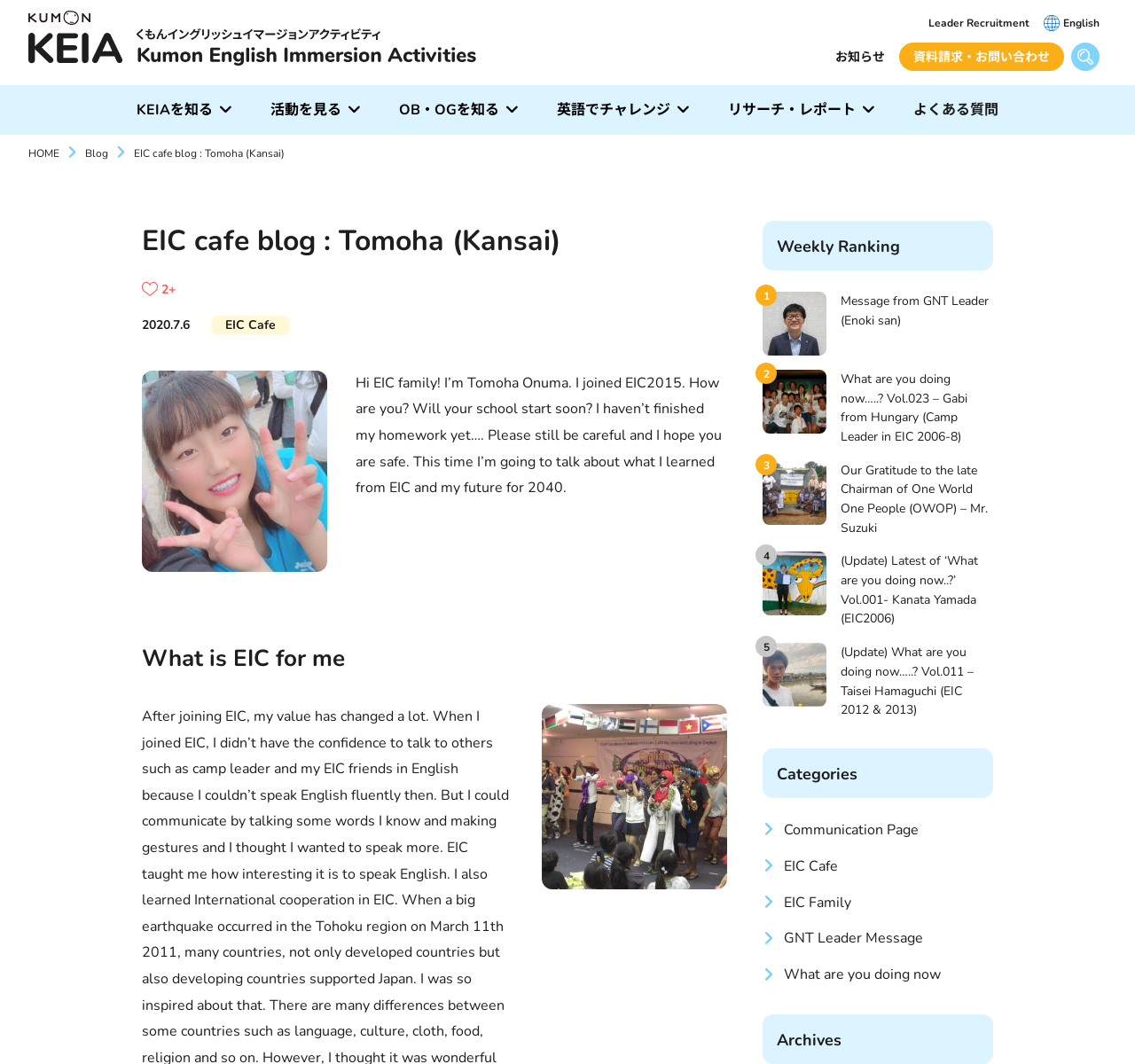Determine the bounding box coordinates for the area you should click to complete the following instruction: "Read the article about what I learned from EIC and my future for 2040".

[0.314, 0.351, 0.636, 0.468]